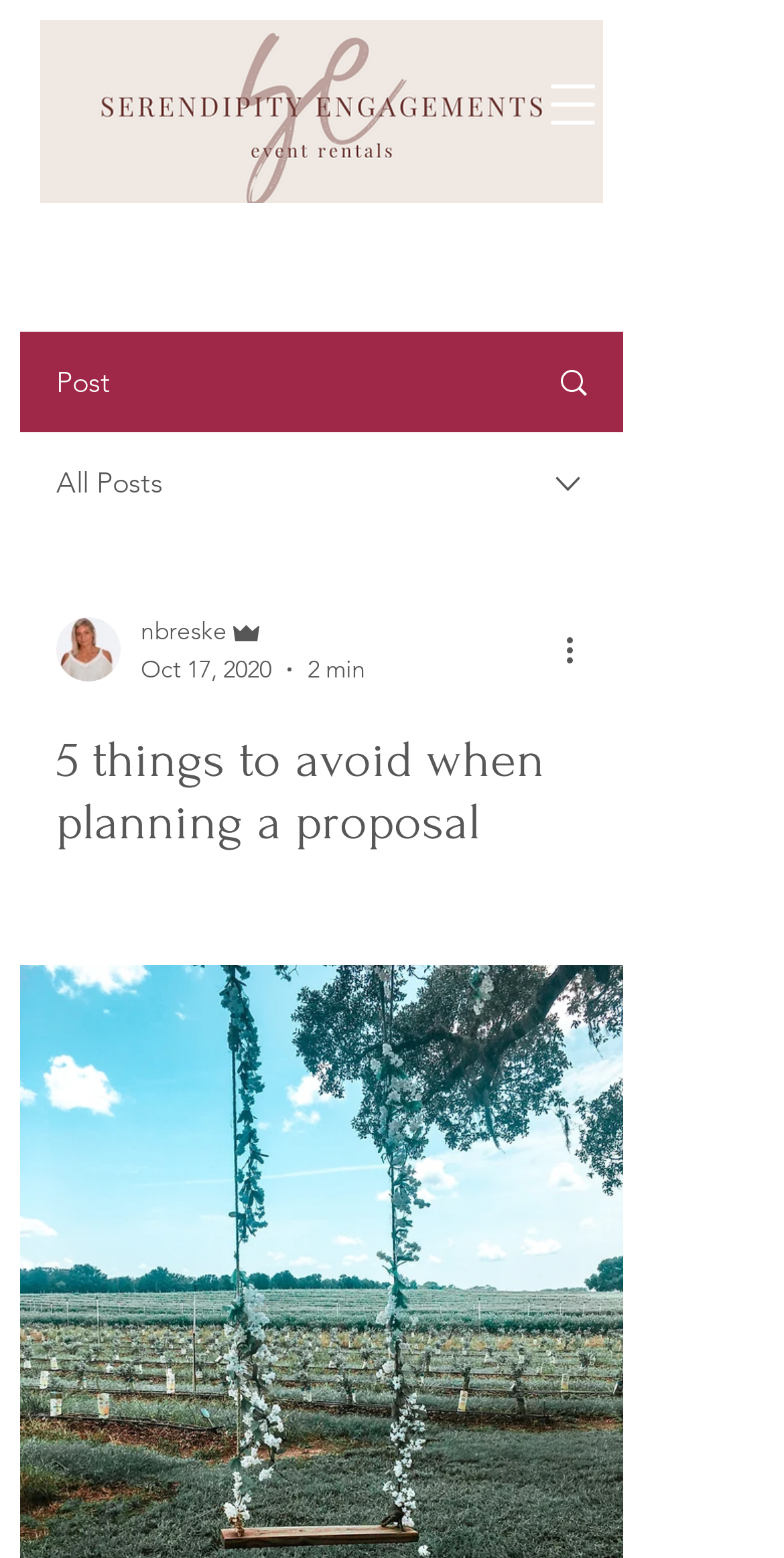Locate the UI element described by nbreske in the provided webpage screenshot. Return the bounding box coordinates in the format (top-left x, top-left y, bottom-right x, bottom-right y), ensuring all values are between 0 and 1.

[0.179, 0.393, 0.467, 0.417]